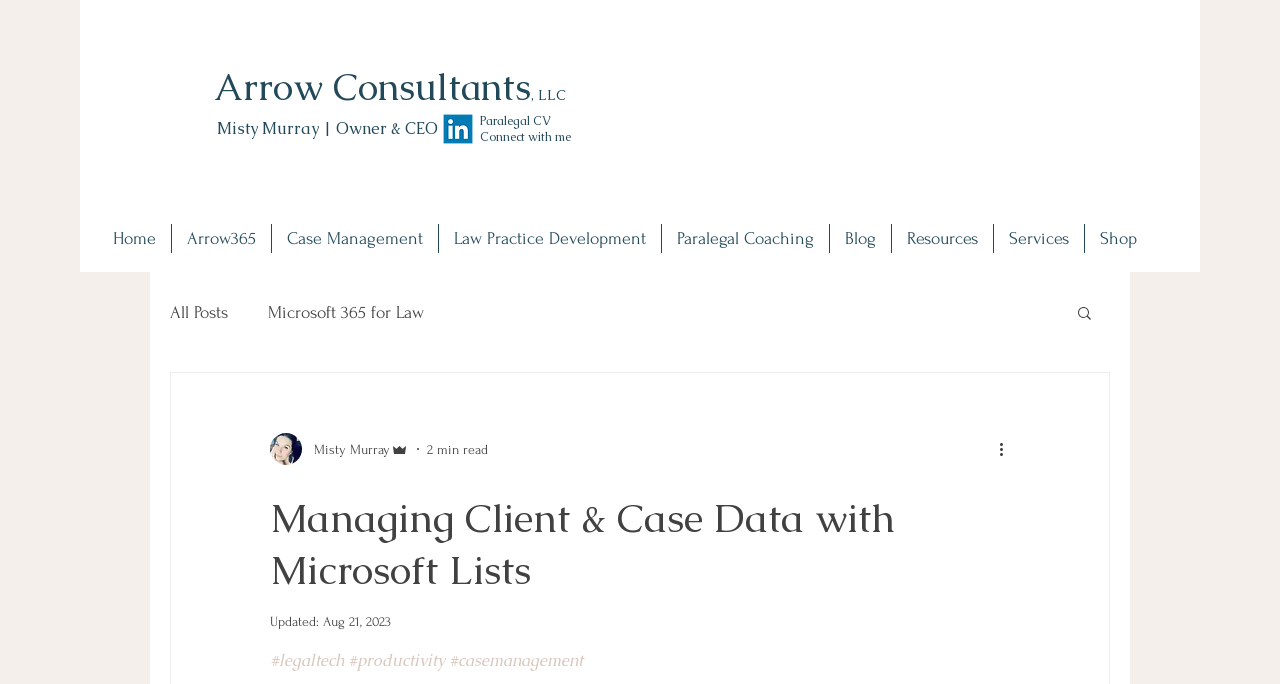What is the date of the blog post?
Can you provide an in-depth and detailed response to the question?

I found the answer by looking at the static text element with the text 'Updated:' and the generic element with the text 'Aug 21, 2023' which is located near the bottom of the webpage, indicating that it is the date of the blog post.